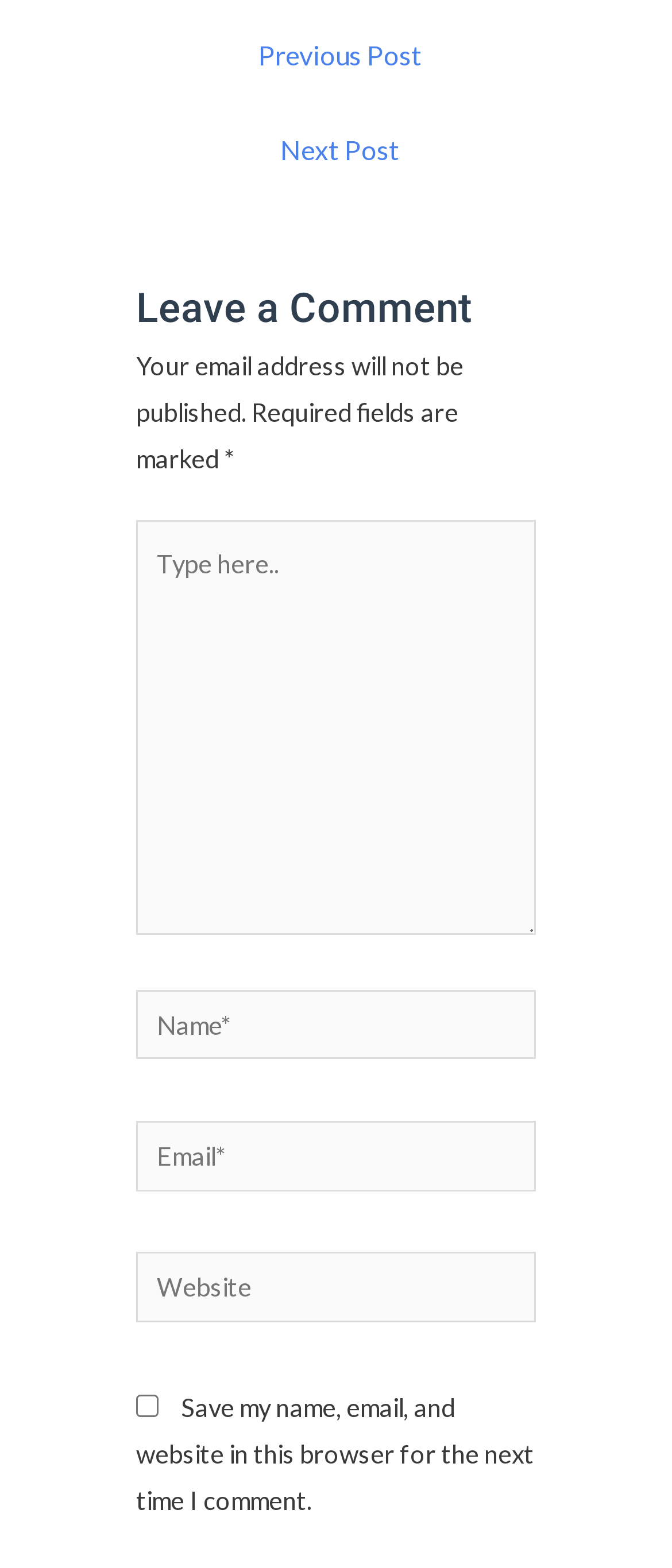Please respond in a single word or phrase: 
What is the function of the checkbox at the bottom of the comment form? 

Save comment info